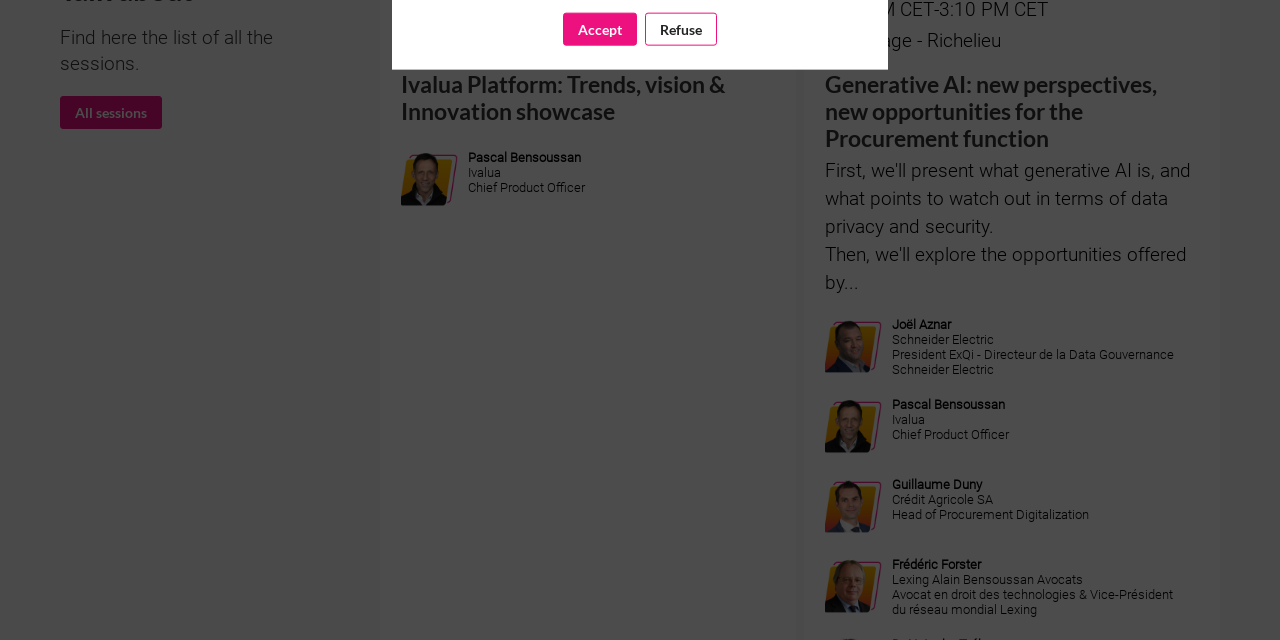Calculate the bounding box coordinates of the UI element given the description: "All sessions".

[0.047, 0.15, 0.127, 0.201]